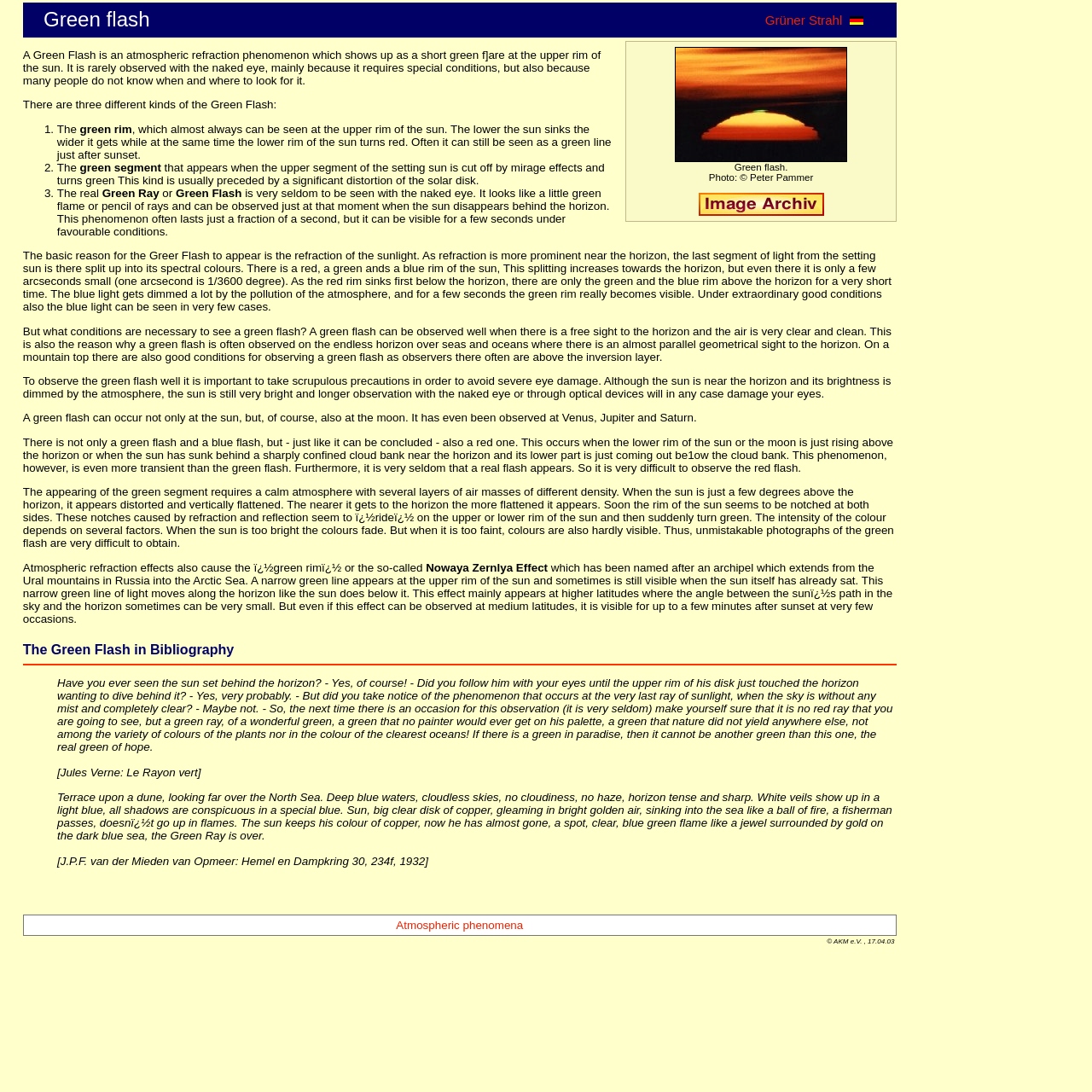Please use the details from the image to answer the following question comprehensively:
What is the name of the effect that causes a narrow green line to appear at the upper rim of the sun?

The webpage describes an effect called the Nowaya Zernlya Effect, which causes a narrow green line to appear at the upper rim of the sun. This effect is named after an archipelago that extends from the Ural mountains in Russia into the Arctic Sea, and is mainly observed at higher latitudes where the angle between the sun's path in the sky and the horizon is very small.